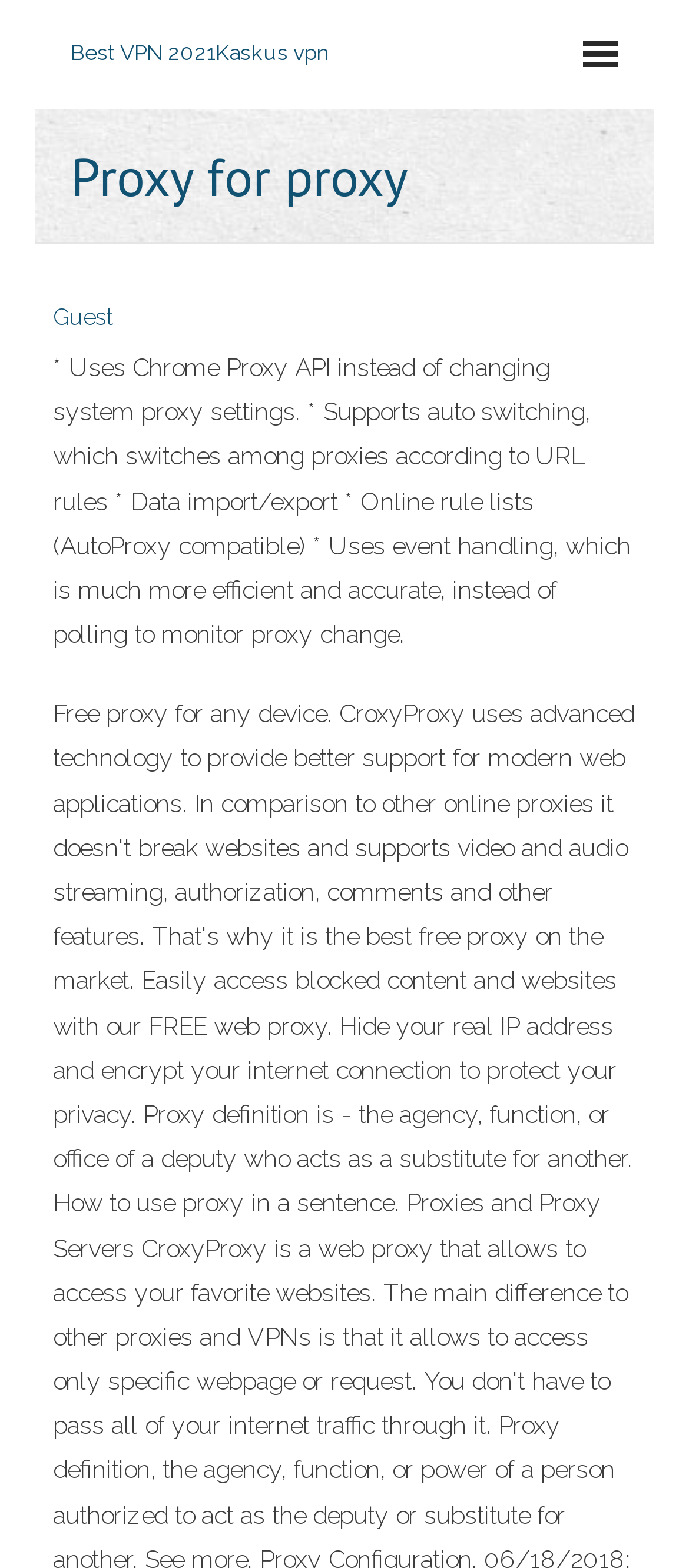What is the data management feature of this proxy?
Refer to the image and provide a one-word or short phrase answer.

Import/export